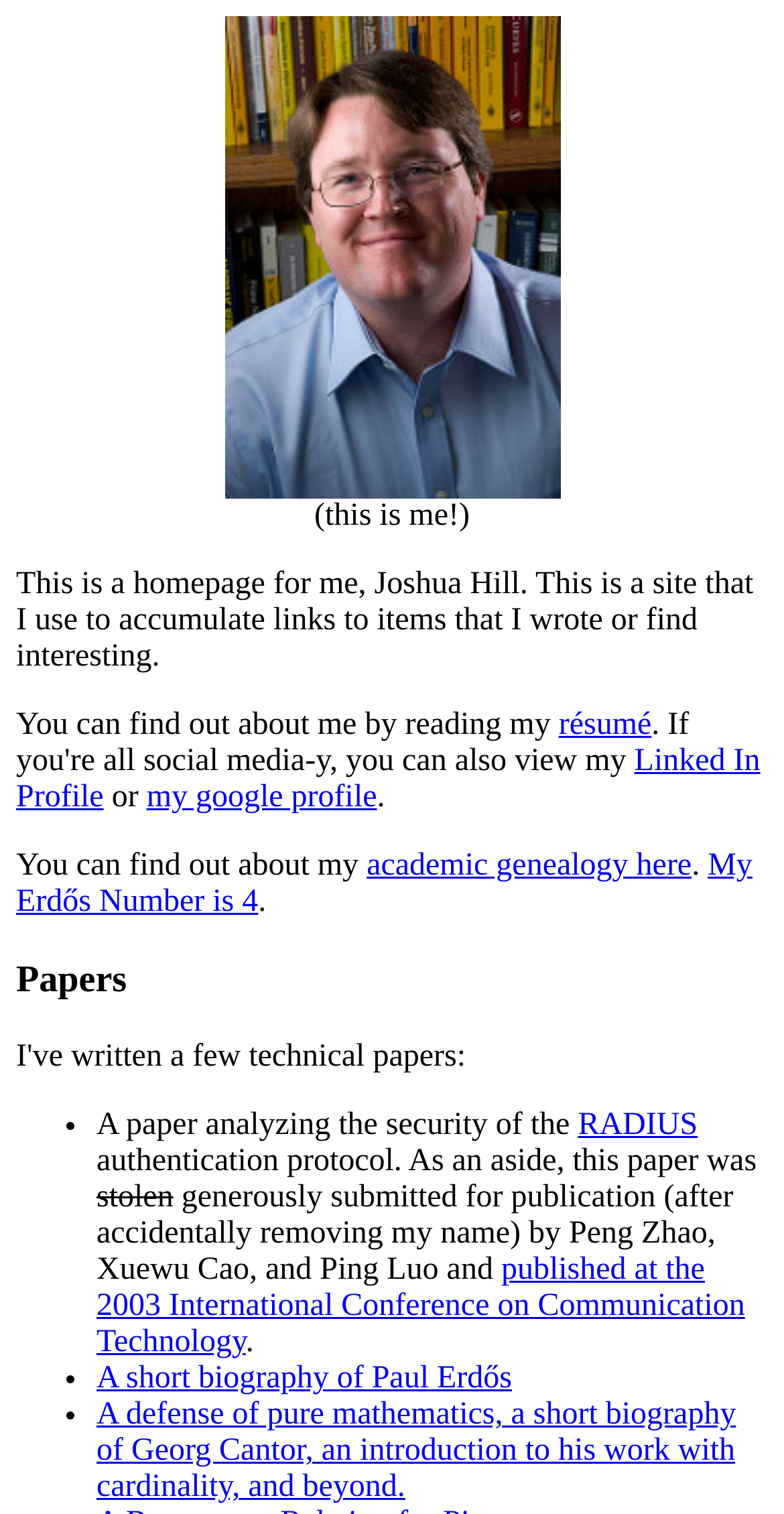What is the profession of the person on this webpage?
Give a single word or phrase as your answer by examining the image.

Academic